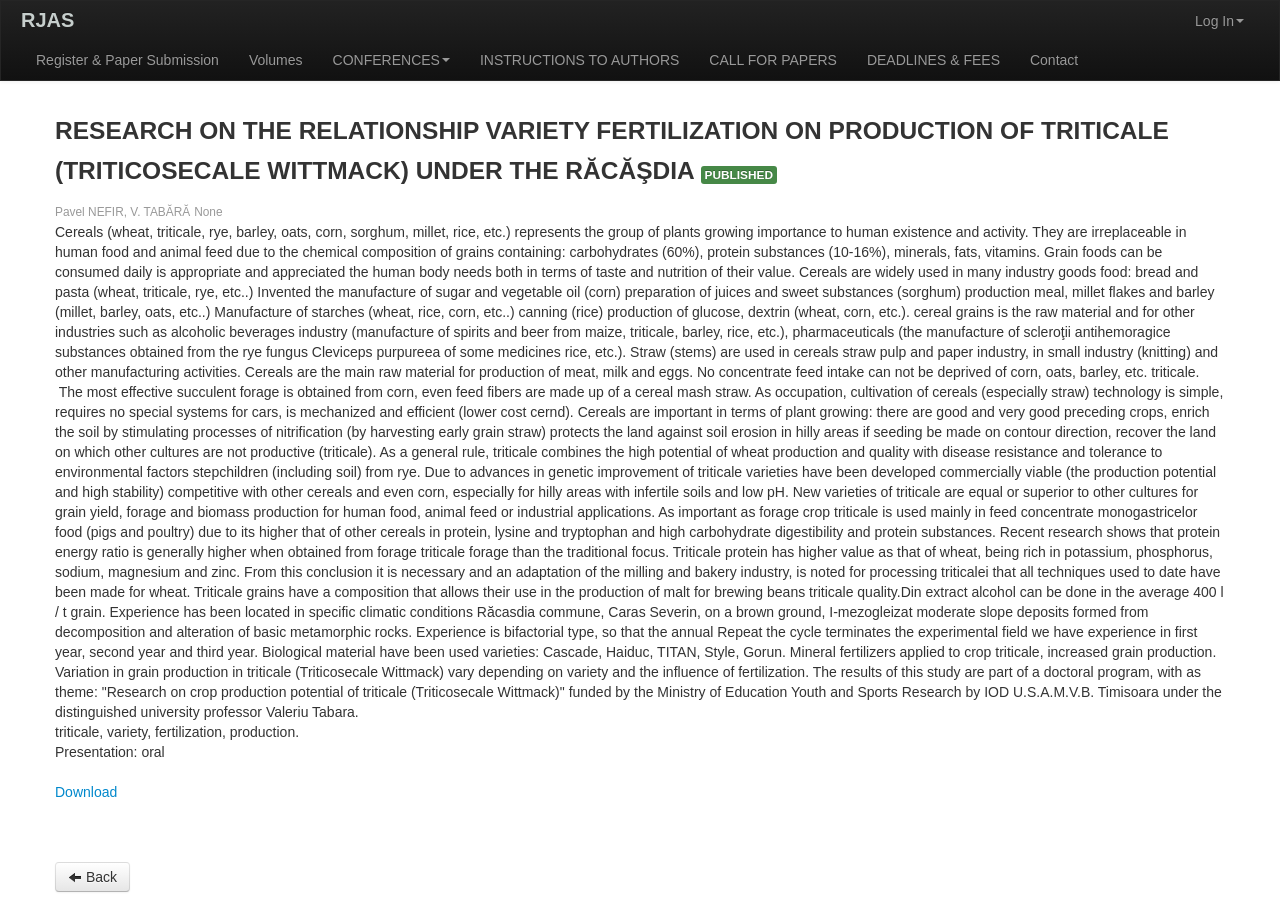What is the purpose of the 'Register & Paper Submission' link?
Answer with a single word or phrase, using the screenshot for reference.

To submit a paper